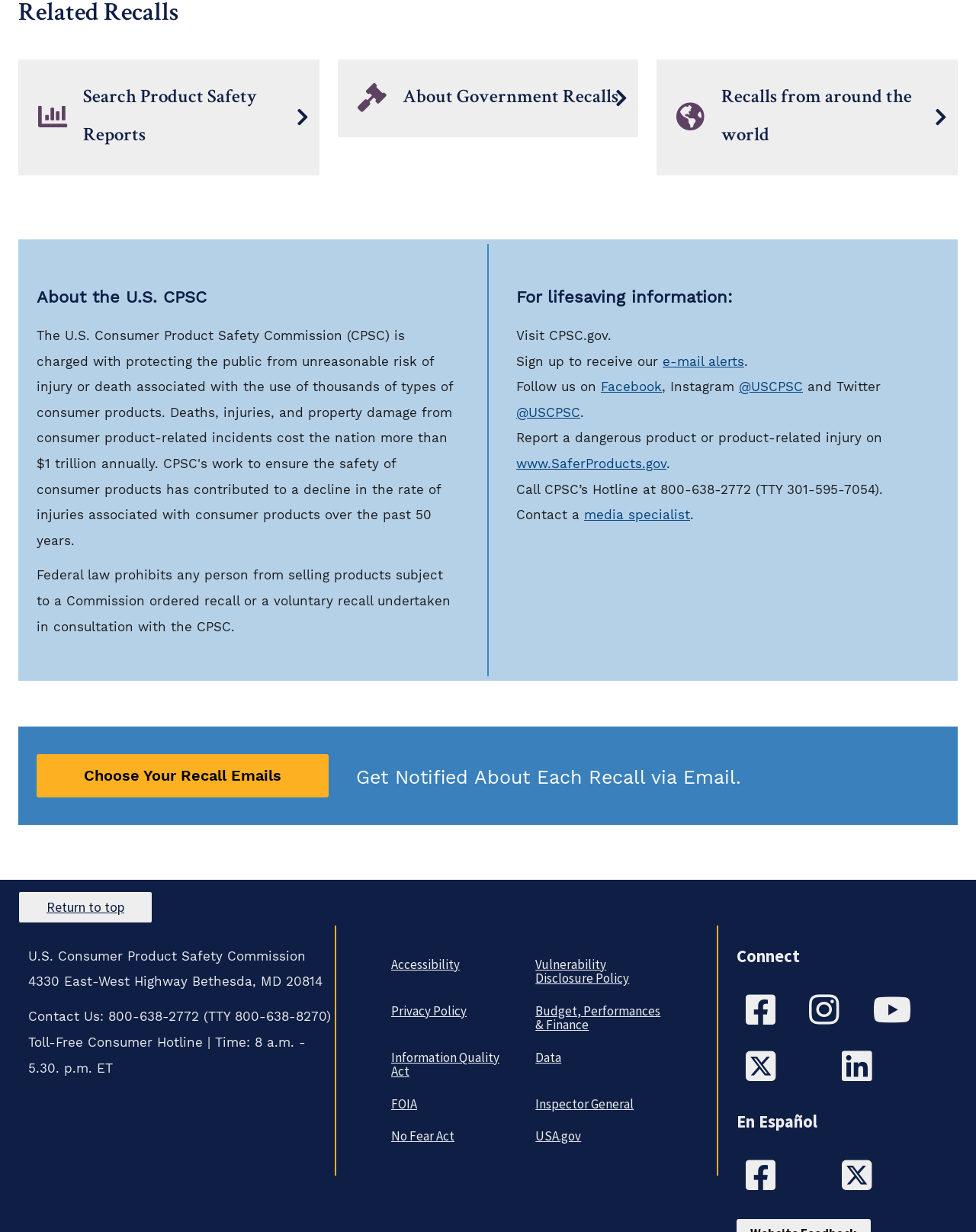What is the name of the organization? Using the information from the screenshot, answer with a single word or phrase.

U.S. Consumer Product Safety Commission